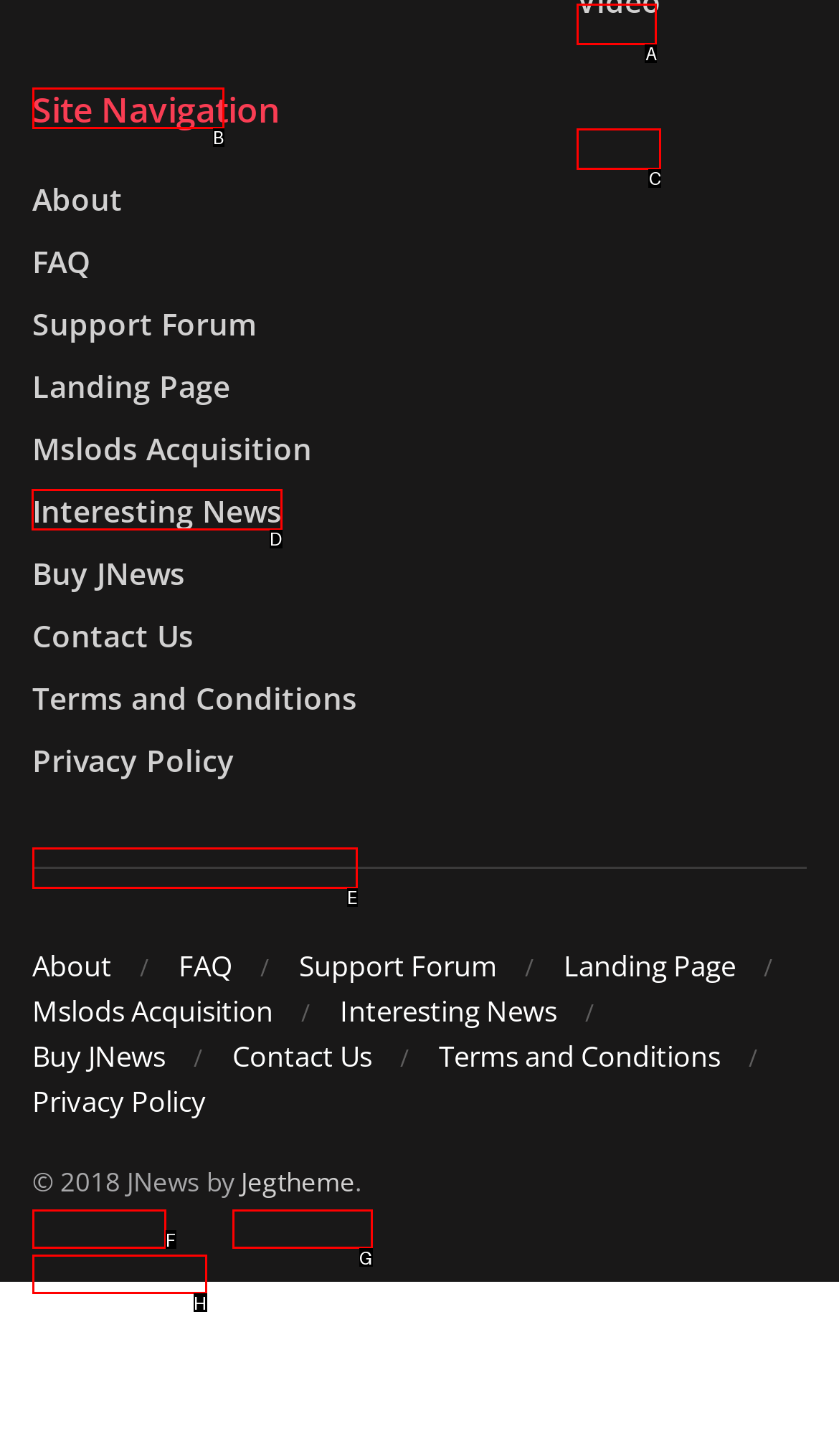Select the letter of the UI element that matches this task: check interesting news
Provide the answer as the letter of the correct choice.

D